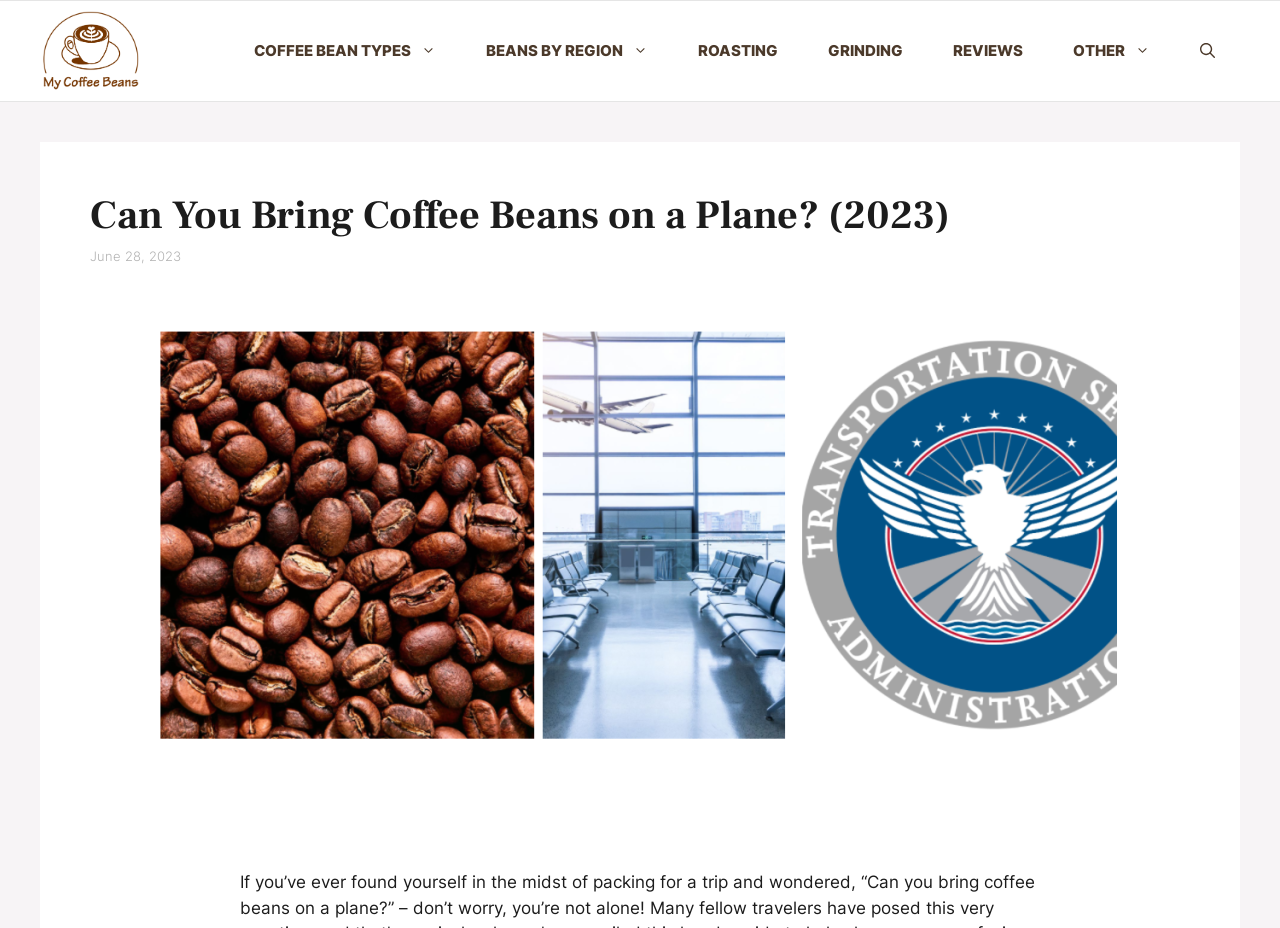Provide a one-word or short-phrase answer to the question:
Is there a search bar on the webpage?

Yes